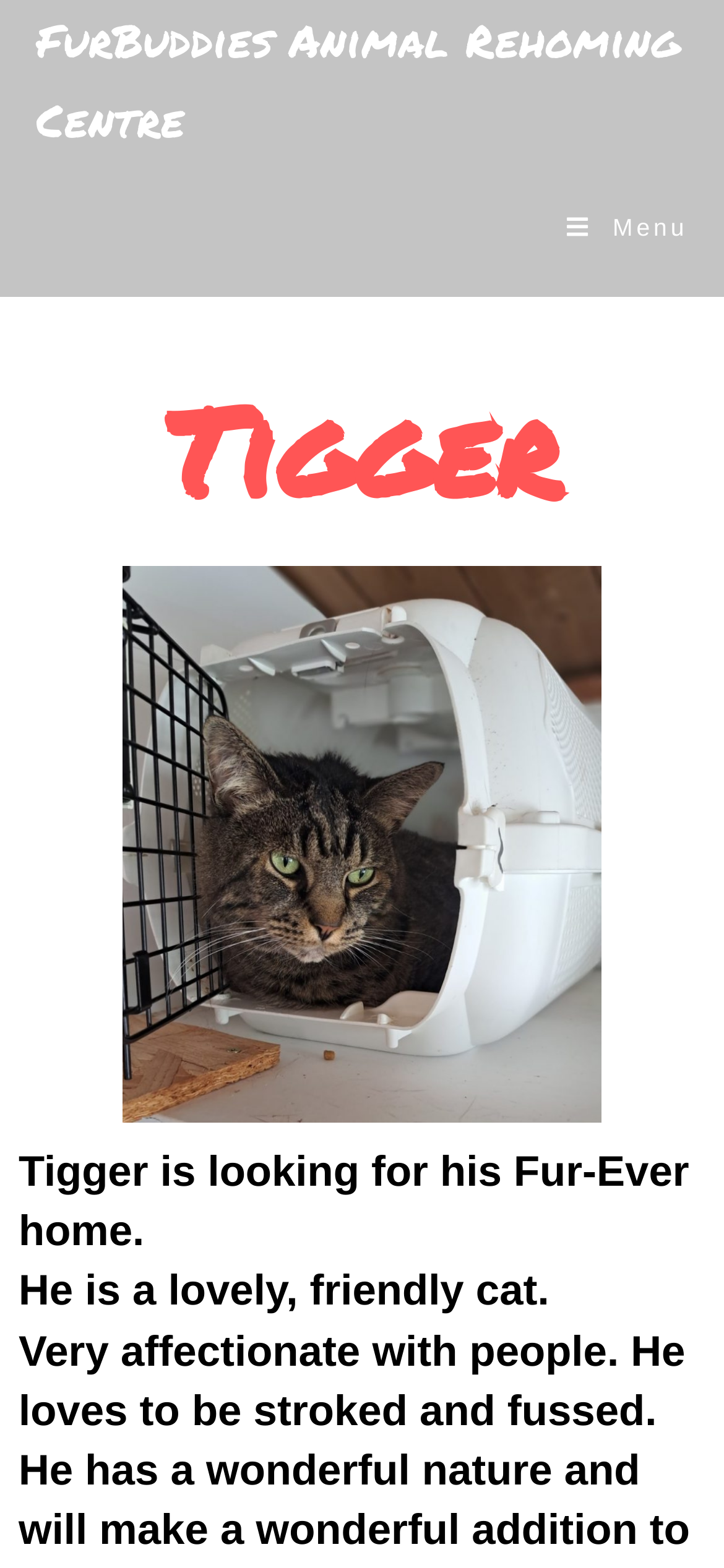Identify the bounding box coordinates for the UI element described as follows: Menu Close. Use the format (top-left x, top-left y, bottom-right x, bottom-right y) and ensure all values are floating point numbers between 0 and 1.

[0.783, 0.102, 0.95, 0.19]